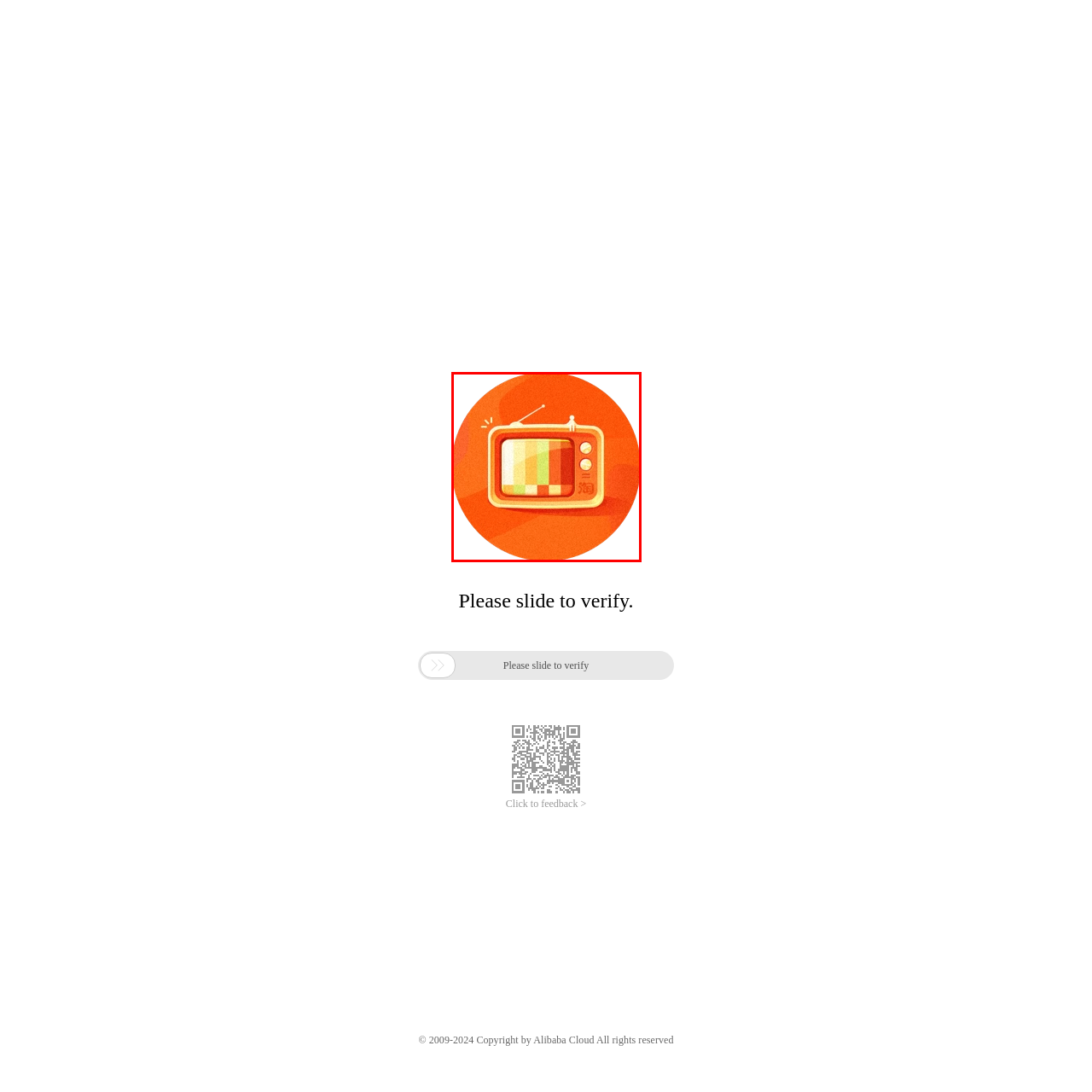What is the primary color scheme of the striped screen?
Look closely at the area highlighted by the red bounding box and give a detailed response to the question.

The caption describes the striped screen as showcasing a combination of warm hues, primarily oranges and reds, which implies that these colors dominate the screen's color scheme.